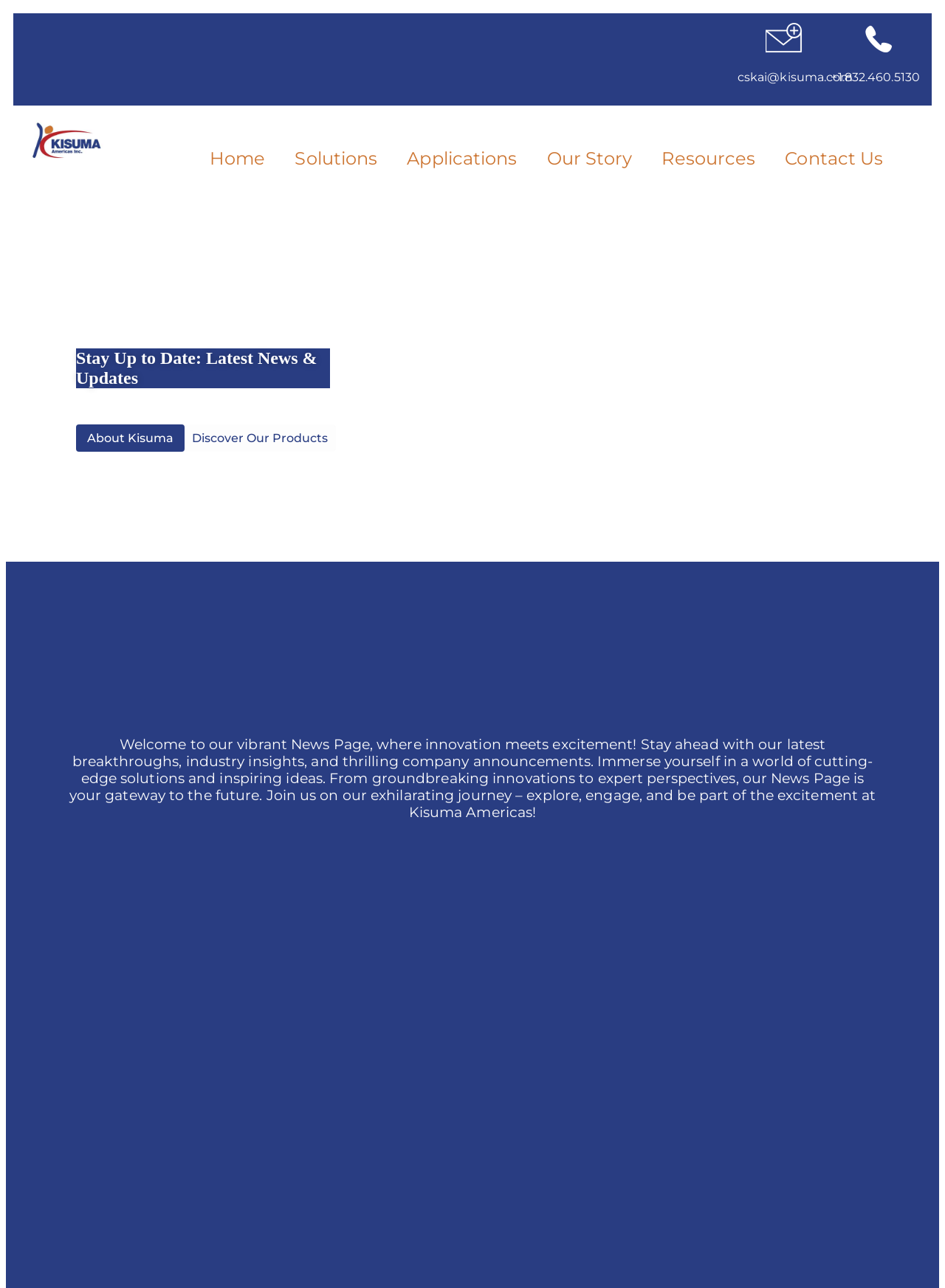Provide a thorough description of the webpage you see.

The webpage is titled "News - Kisuma Americas" and appears to be a news page for Kisuma Americas. At the top right corner, there are two images, "Untitled design (41)" and "Untitled design (42)", which are likely logos or icons. Below these images, there is contact information, including an email address "cskai@kisuma.com" and a phone number "+1.832.460.5130".

On the top left side, there is a navigation menu with links to "Home", "Solutions", "Applications", "Our Story", "Resources", and "Contact Us". 

Below the navigation menu, there is a heading "Stay Up to Date: Latest News & Updates". Under this heading, there are two links, "About Kisuma" and "Discover Our Products", which are positioned side by side.

The main content of the page is a paragraph of text that welcomes visitors to the News Page, describing it as a place where innovation meets excitement, and where visitors can stay ahead with the latest breakthroughs, industry insights, and company announcements. The text also invites visitors to explore, engage, and be part of the excitement at Kisuma Americas.